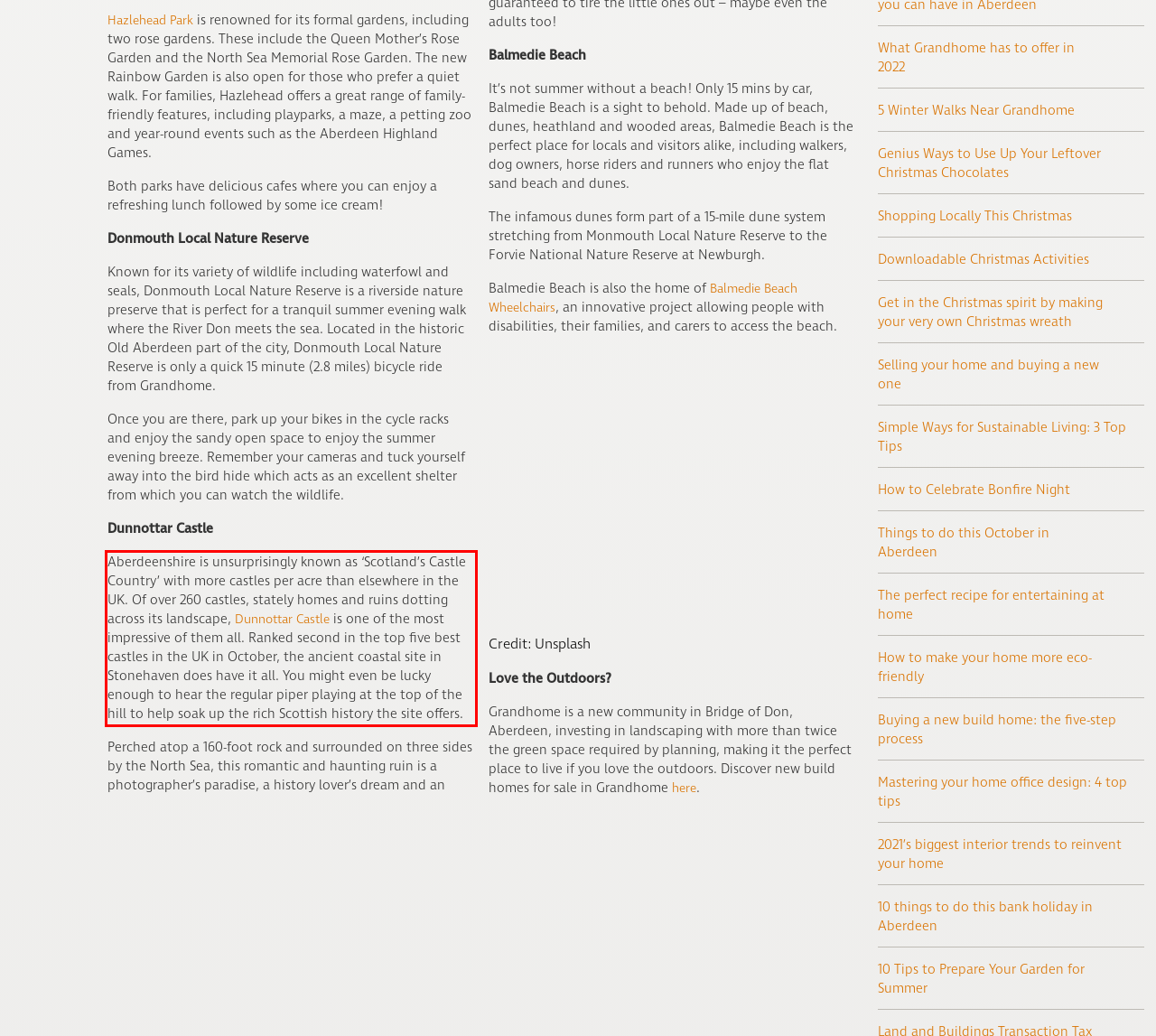Examine the screenshot of the webpage, locate the red bounding box, and perform OCR to extract the text contained within it.

Aberdeenshire is unsurprisingly known as ‘Scotland’s Castle Country’ with more castles per acre than elsewhere in the UK. Of over 260 castles, stately homes and ruins dotting across its landscape, Dunnottar Castle is one of the most impressive of them all. Ranked second in the top five best castles in the UK in October, the ancient coastal site in Stonehaven does have it all. You might even be lucky enough to hear the regular piper playing at the top of the hill to help soak up the rich Scottish history the site offers.